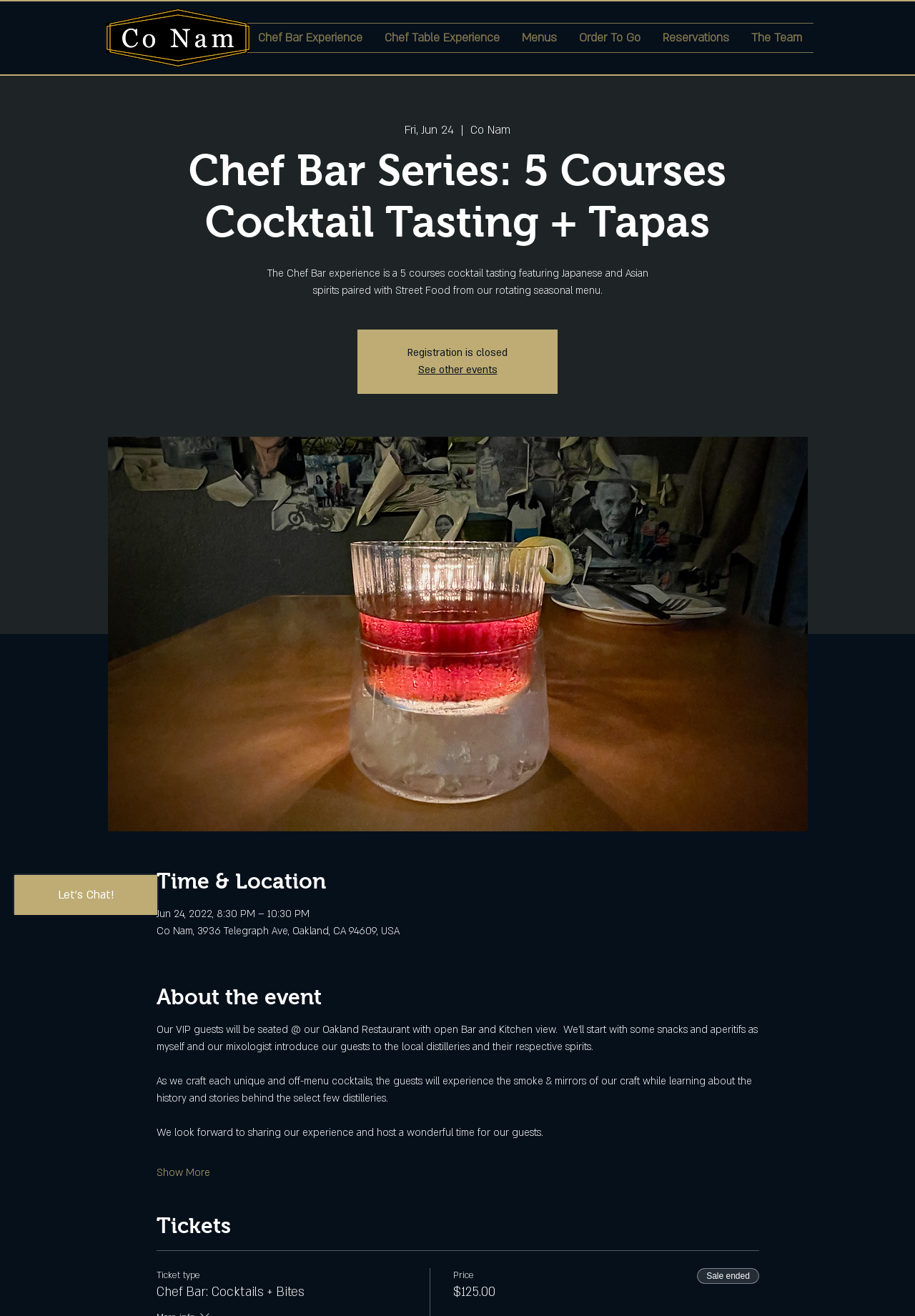Provide the bounding box coordinates of the UI element this sentence describes: "Show More".

[0.171, 0.885, 0.229, 0.898]